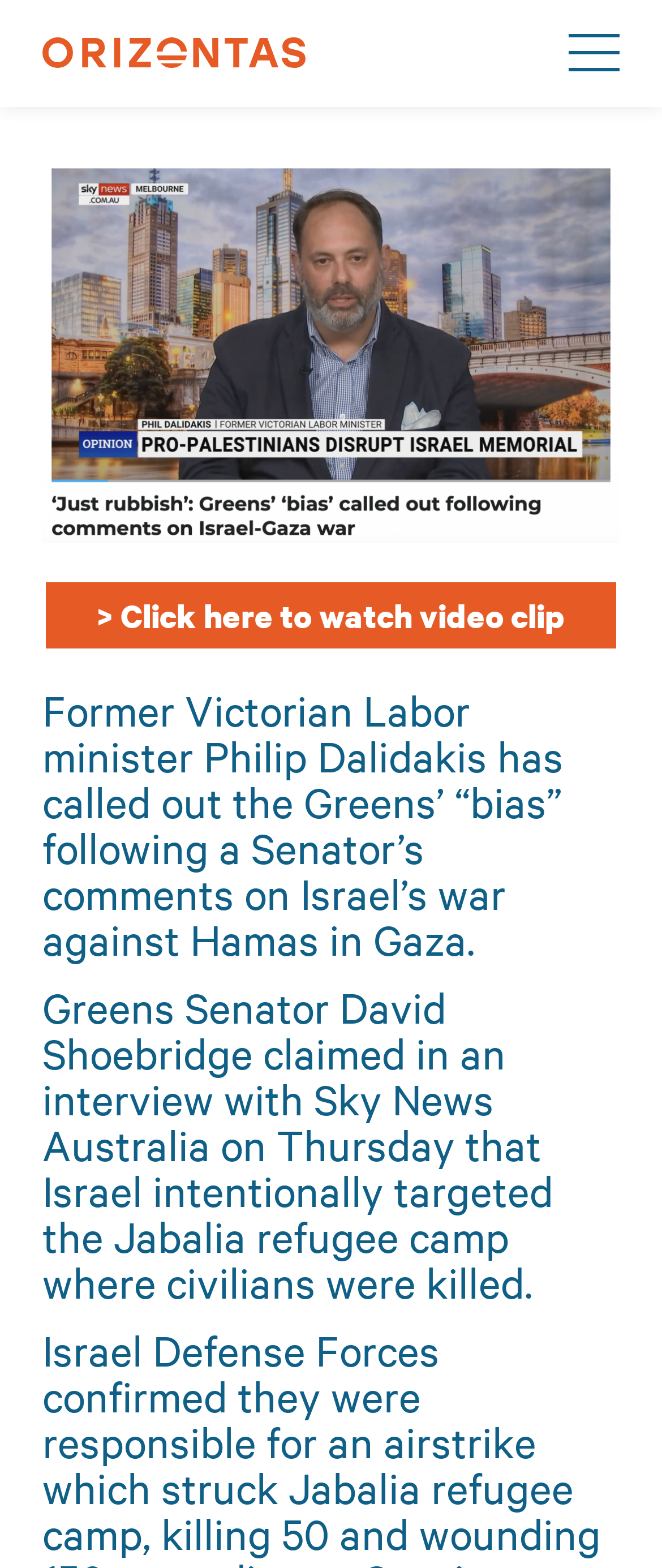What is the type of content that can be accessed by clicking the link?
Use the information from the screenshot to give a comprehensive response to the question.

I found the answer by reading the text in the link element with bounding box coordinates [0.069, 0.372, 0.931, 0.414], which says '> Click here to watch video clip'.